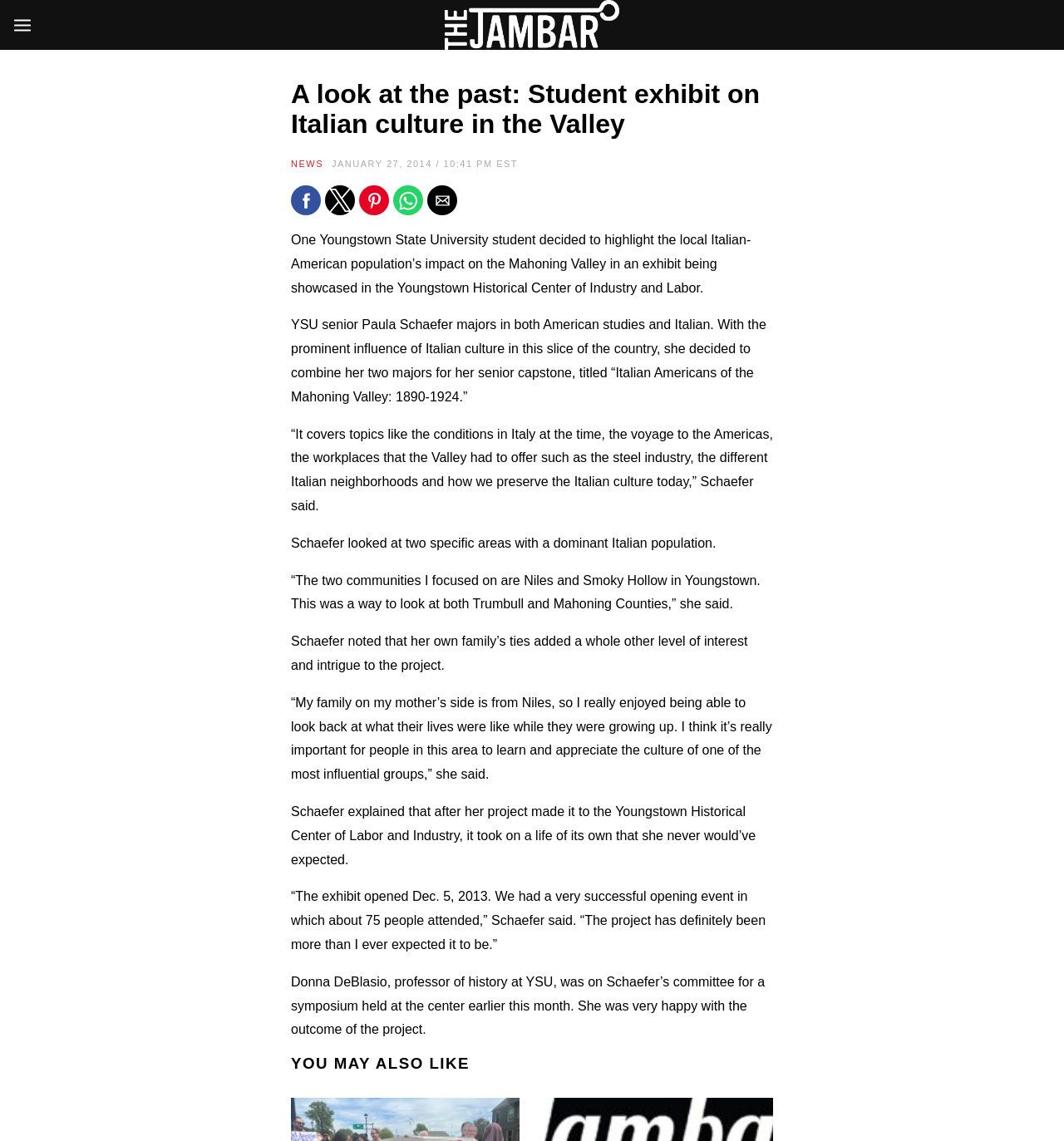Create a detailed narrative of the webpage’s visual and textual elements.

This webpage is an article from The Jambar, a university news outlet, featuring a student exhibit on Italian culture in the Mahoning Valley. At the top left corner, there is a small button and an image, likely a logo or icon. Below this, the title "The Jambar" is displayed prominently, accompanied by an image. 

The main article is divided into sections, with a clear heading "A look at the past: Student exhibit on Italian culture in the Valley" at the top. Below this, there is a link to the "NEWS" section, a timestamp indicating the article was published on January 27, 2014, and a row of social media sharing buttons. 

The article itself is a lengthy text, describing a Youngstown State University student's exhibit on the local Italian-American population's impact on the Mahoning Valley. The text is divided into several paragraphs, detailing the student's project, which explores the history and culture of Italian-Americans in the region. The student, Paula Schaefer, is quoted throughout the article, discussing her research and the significance of the project.

At the bottom of the page, there is a heading "YOU MAY ALSO LIKE", suggesting that the webpage may feature related articles or content.